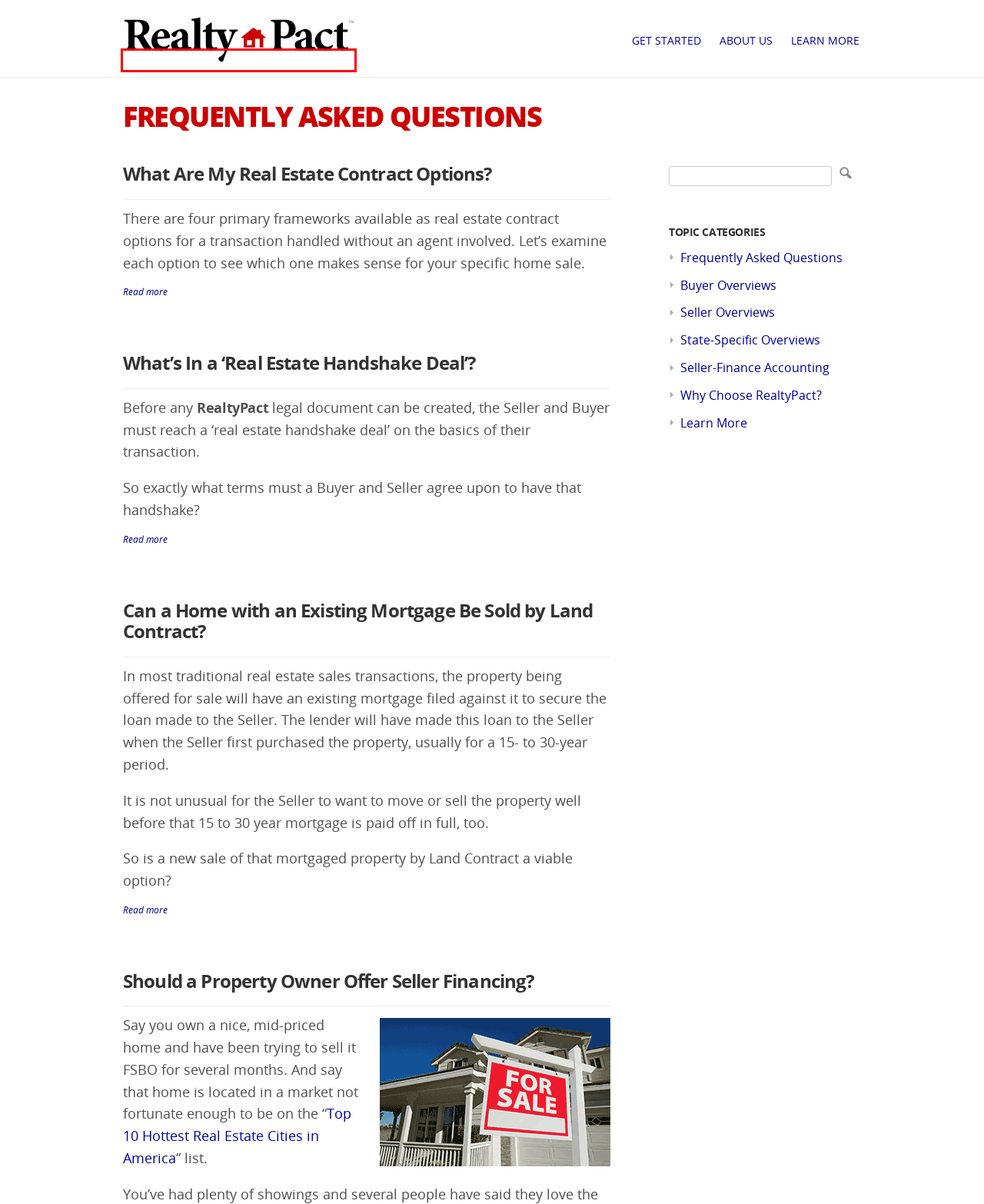Using the screenshot of a webpage with a red bounding box, pick the webpage description that most accurately represents the new webpage after the element inside the red box is clicked. Here are the candidates:
A. Why Choose RealtyPact? – RealtyPact
B. An Existing Mortgage and a Land Contract
C. Should a Property Owner Offer Seller Financing? - RealtyPact
D. Seller Overviews – RealtyPact
E. About RealtyPact
F. Real Estate Document Preparation Services | RealtyPact
G. Document Services for FSBO, Land Contracts, Deeds | RealtyPact
H. Seller-Finance Accounting – RealtyPact

G